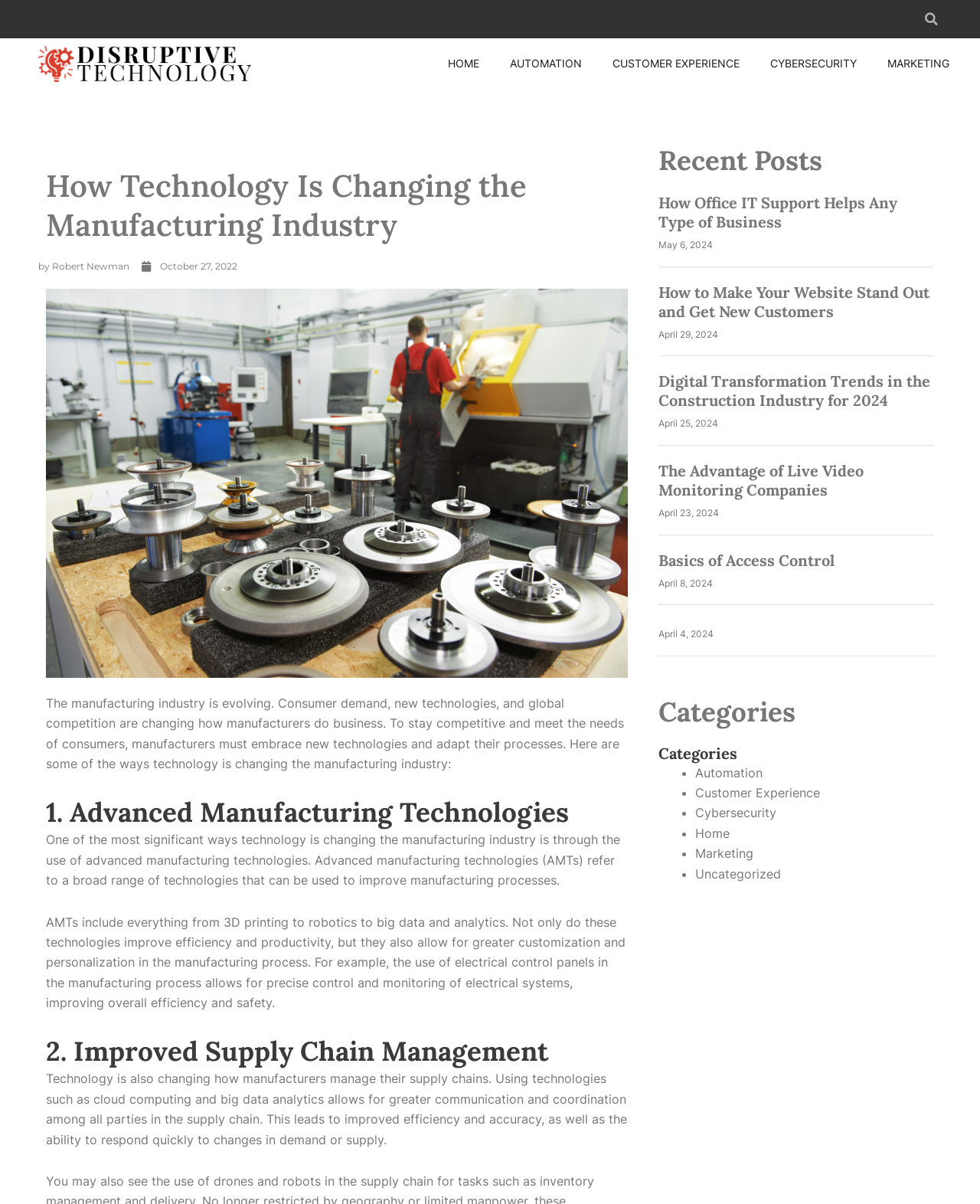Please identify the primary heading on the webpage and return its text.

How Technology Is Changing the Manufacturing Industry